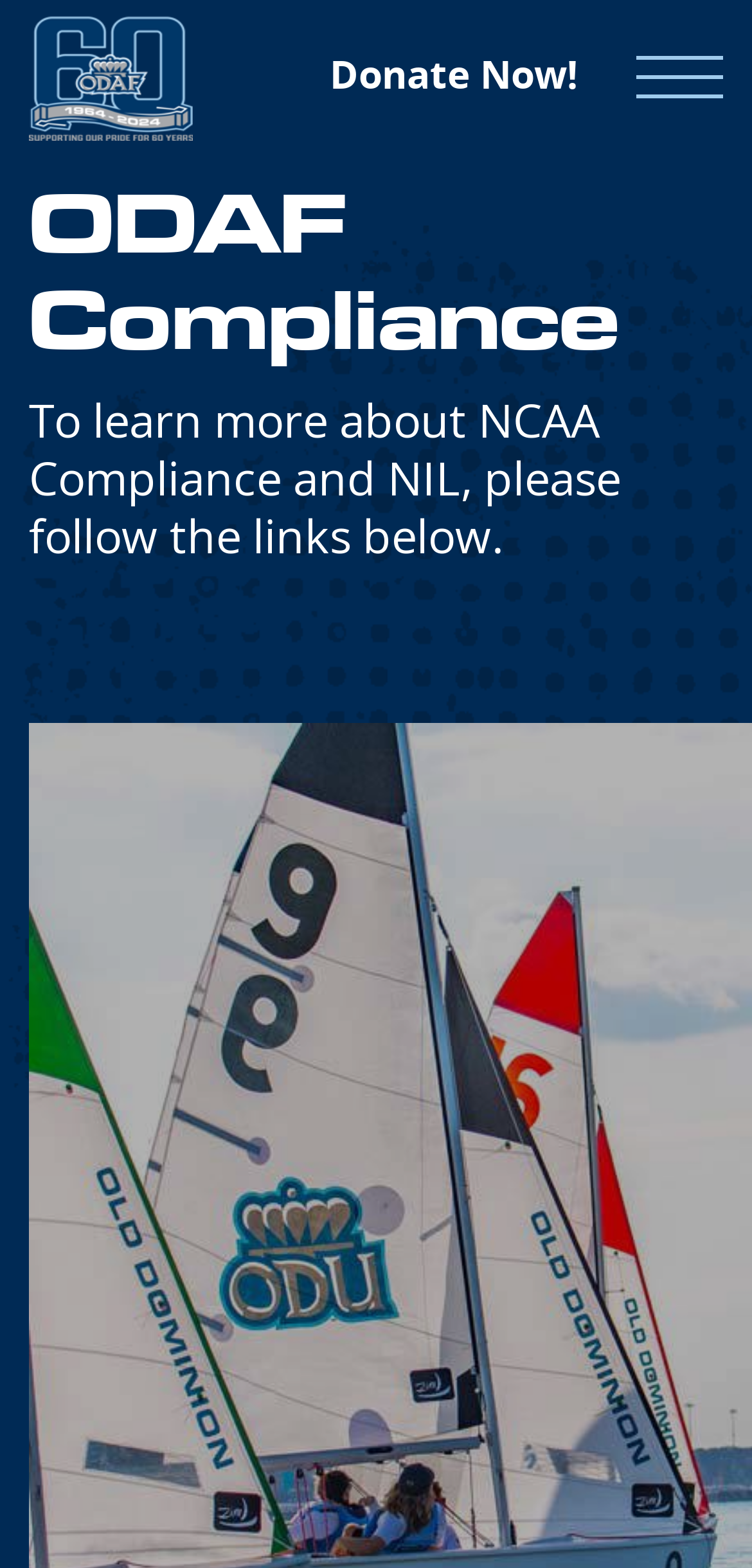Given the element description "John Vellines, Jr.", identify the bounding box of the corresponding UI element.

[0.164, 0.686, 1.0, 0.738]